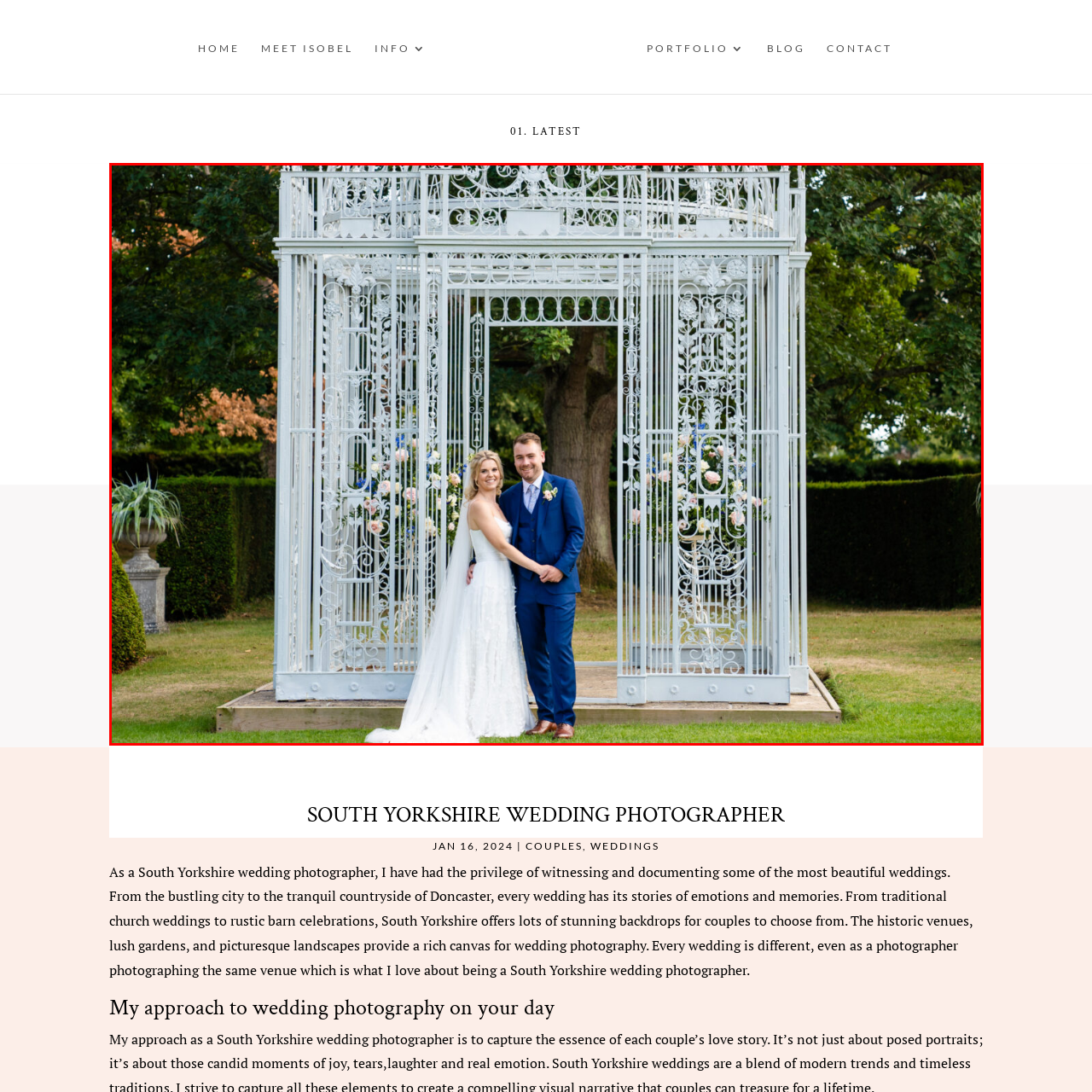Where is the romantic wedding setting located?
Analyze the image enclosed by the red bounding box and reply with a one-word or phrase answer.

South Yorkshire